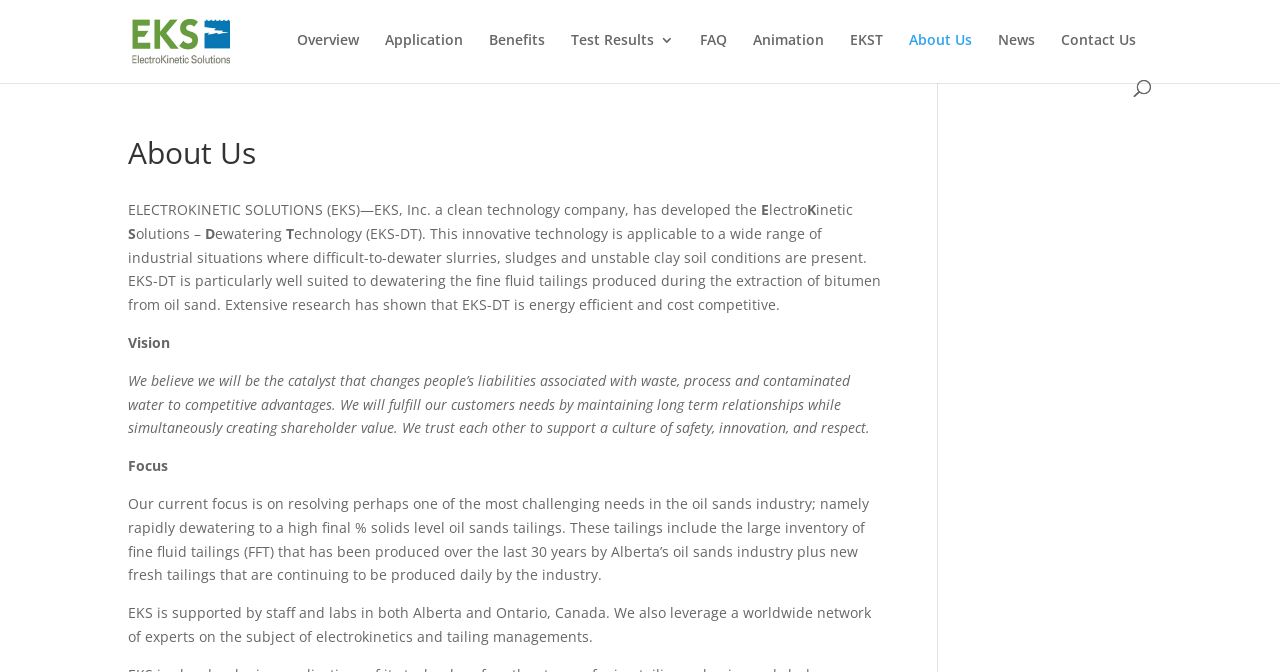Using floating point numbers between 0 and 1, provide the bounding box coordinates in the format (top-left x, top-left y, bottom-right x, bottom-right y). Locate the UI element described here: Site Map

None